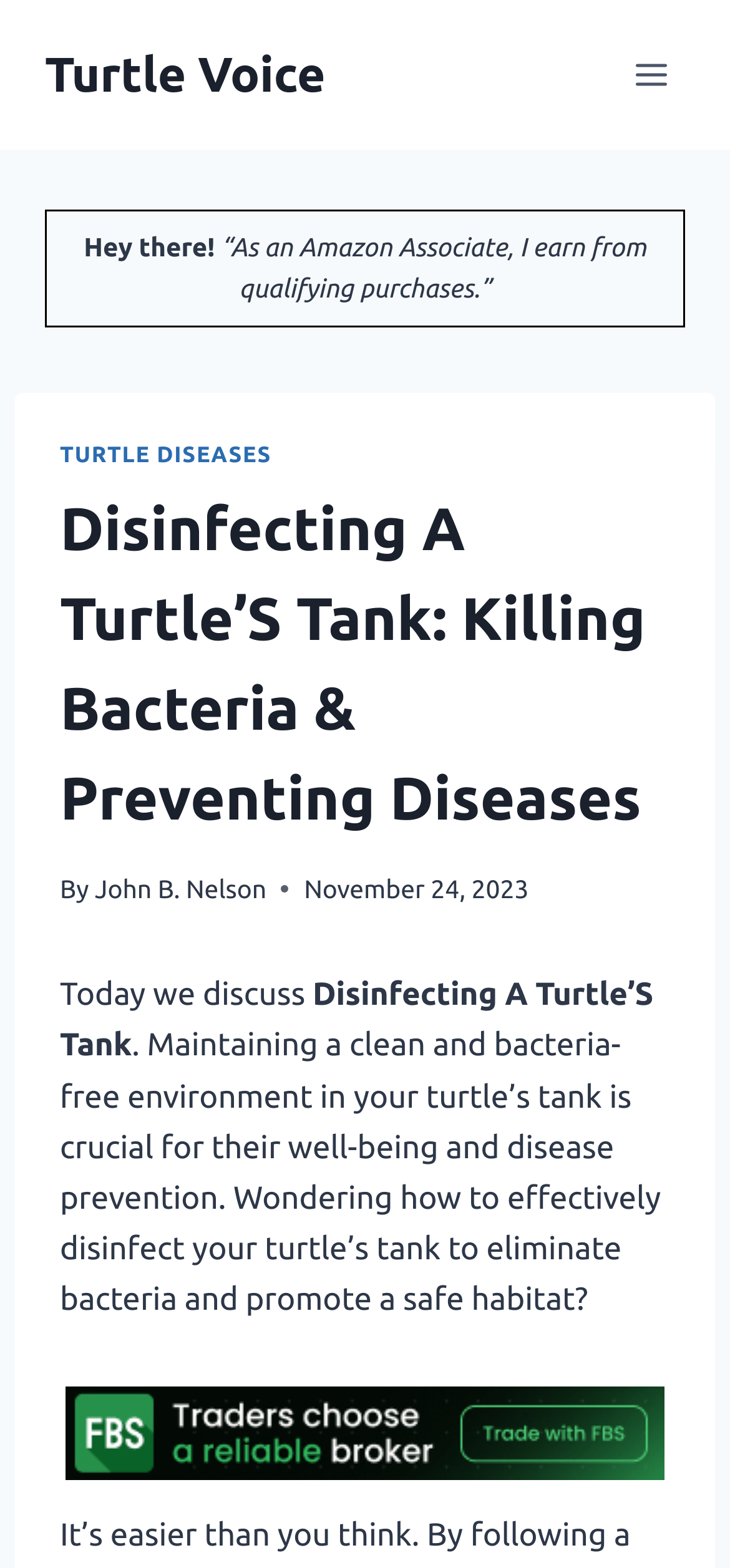Construct a comprehensive description capturing every detail on the webpage.

The webpage is about disinfecting a turtle's tank, with a focus on killing bacteria and preventing diseases. At the top left, there is a link to "Turtle Voice" and a button to "Open menu" at the top right. Below the top section, there is a greeting "Hey there!" followed by a disclaimer about being an Amazon Associate.

The main content of the webpage is divided into sections. The first section has a header with links to "TURTLE DISEASES" and a heading that matches the title of the webpage. Below the heading, there is a byline with a link to the author, "John B. Nelson", and a timestamp indicating the article was published on November 24, 2023.

The main article starts with a brief introduction, "Today we discuss Disinfecting A Turtle’S Tank", followed by a longer paragraph that explains the importance of maintaining a clean and bacteria-free environment in a turtle's tank. The paragraph also raises a question about how to effectively disinfect a turtle's tank to eliminate bacteria and promote a safe habitat.